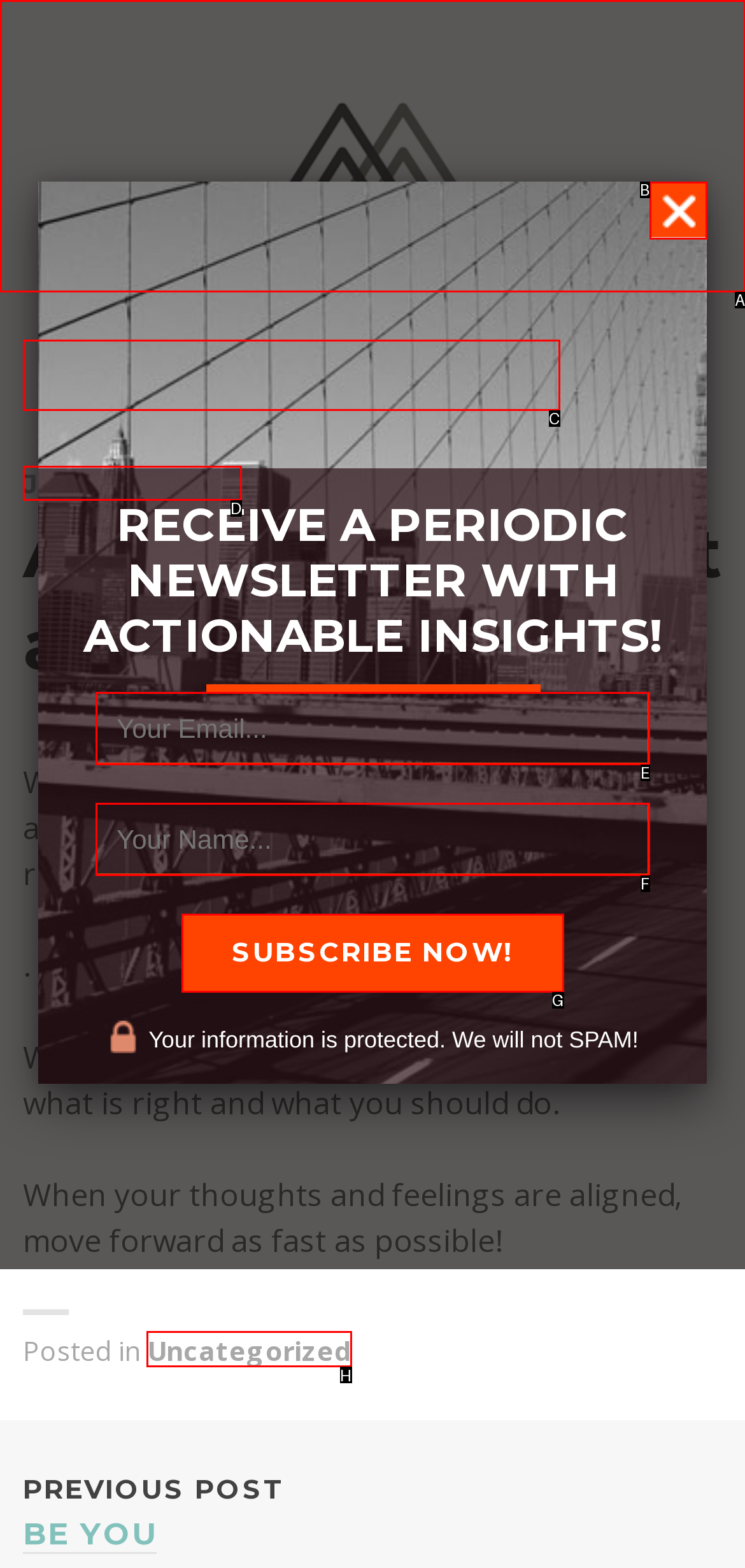Point out which UI element to click to complete this task: Click the Uncategorized link
Answer with the letter corresponding to the right option from the available choices.

H